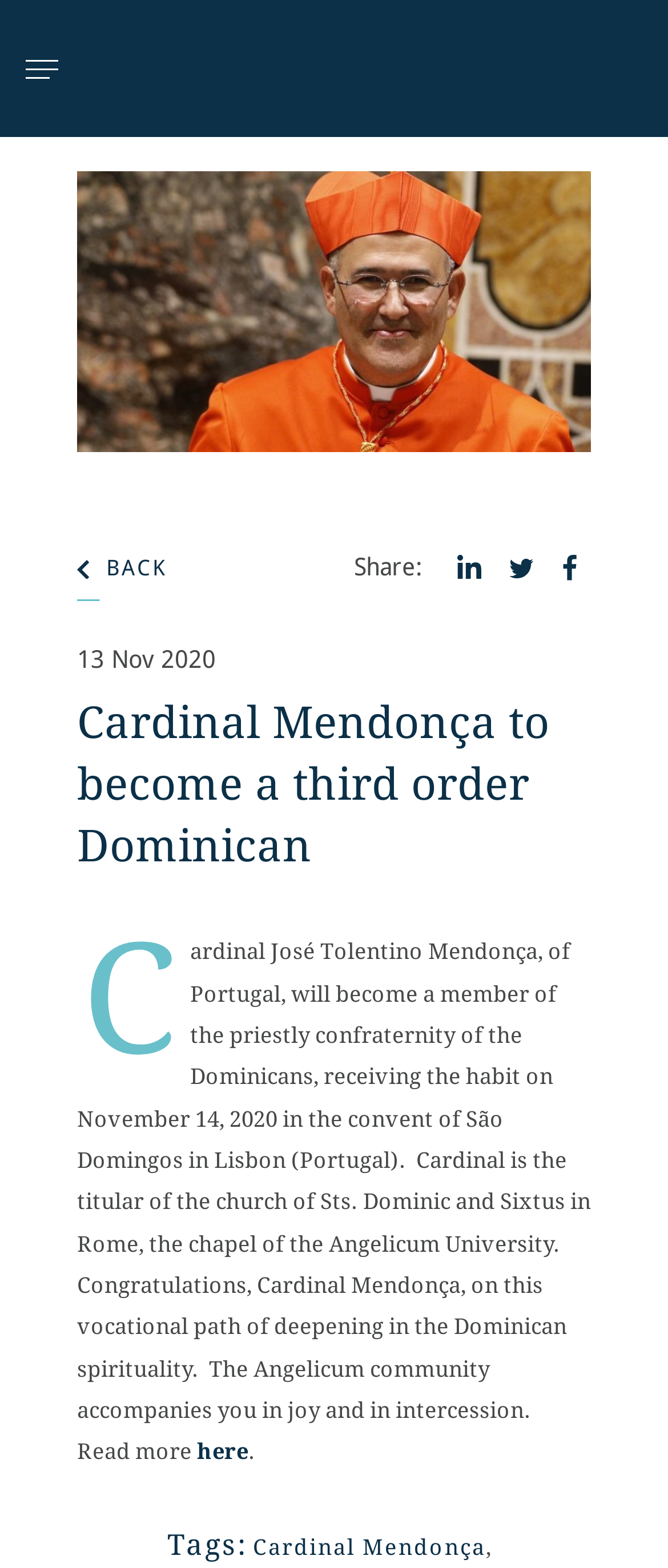Identify the bounding box for the UI element that is described as follows: "here".

[0.295, 0.918, 0.372, 0.934]